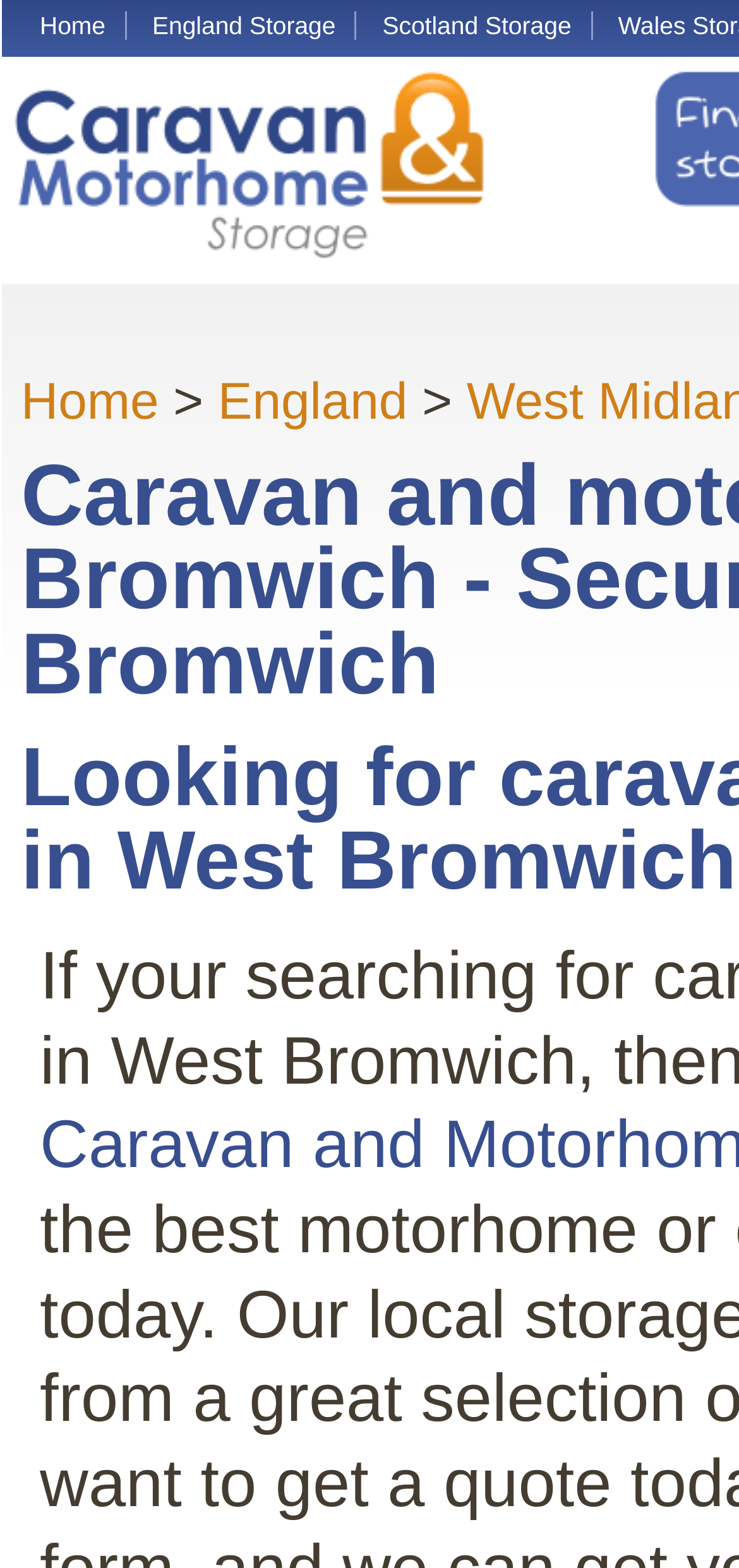Extract the top-level heading from the webpage and provide its text.

Caravan and motorhome storage in West Bromwich - Secure vehicle storage in West Bromwich